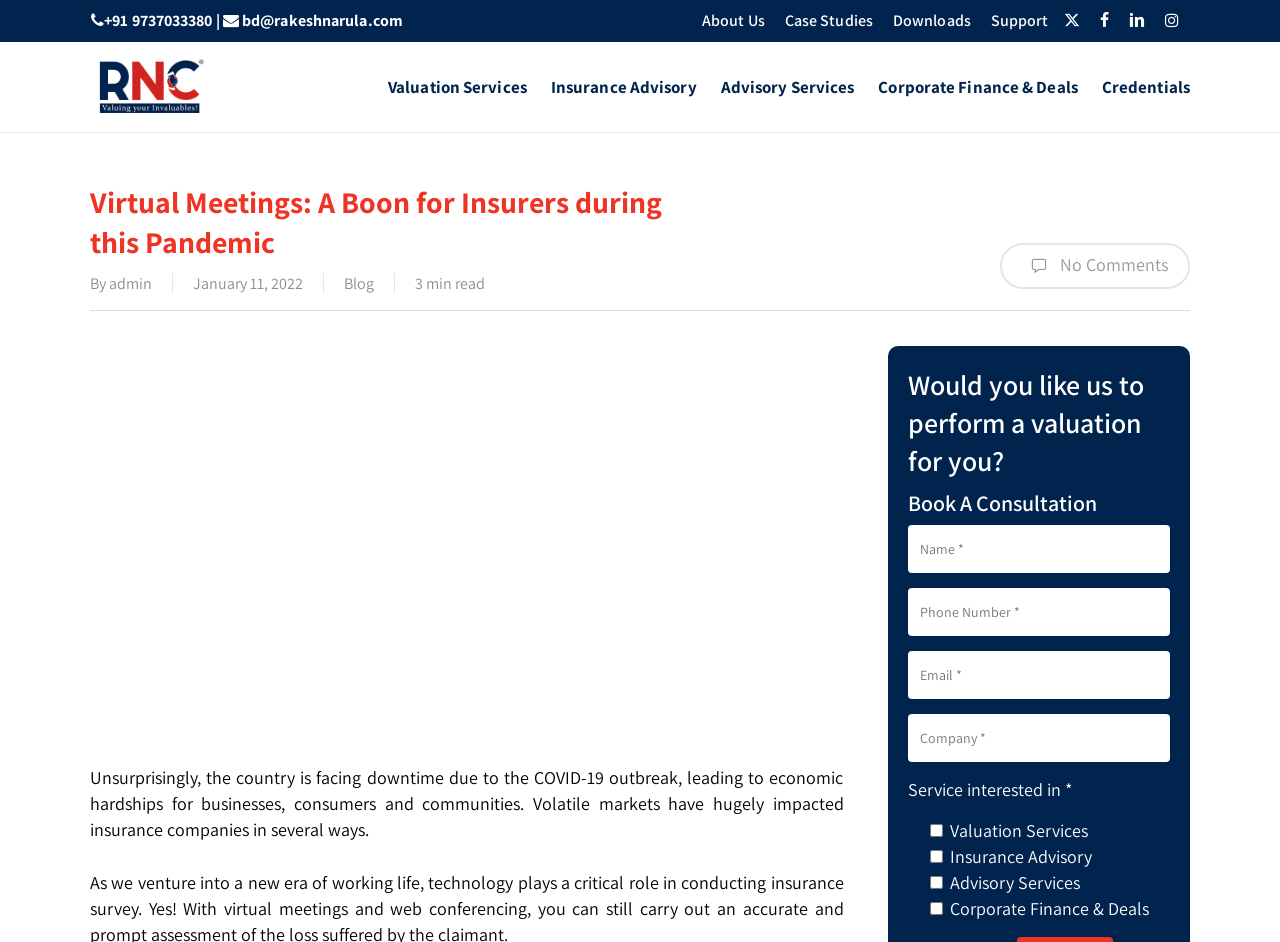Please identify the bounding box coordinates of the clickable region that I should interact with to perform the following instruction: "Click on About Us". The coordinates should be expressed as four float numbers between 0 and 1, i.e., [left, top, right, bottom].

[0.548, 0.011, 0.597, 0.034]